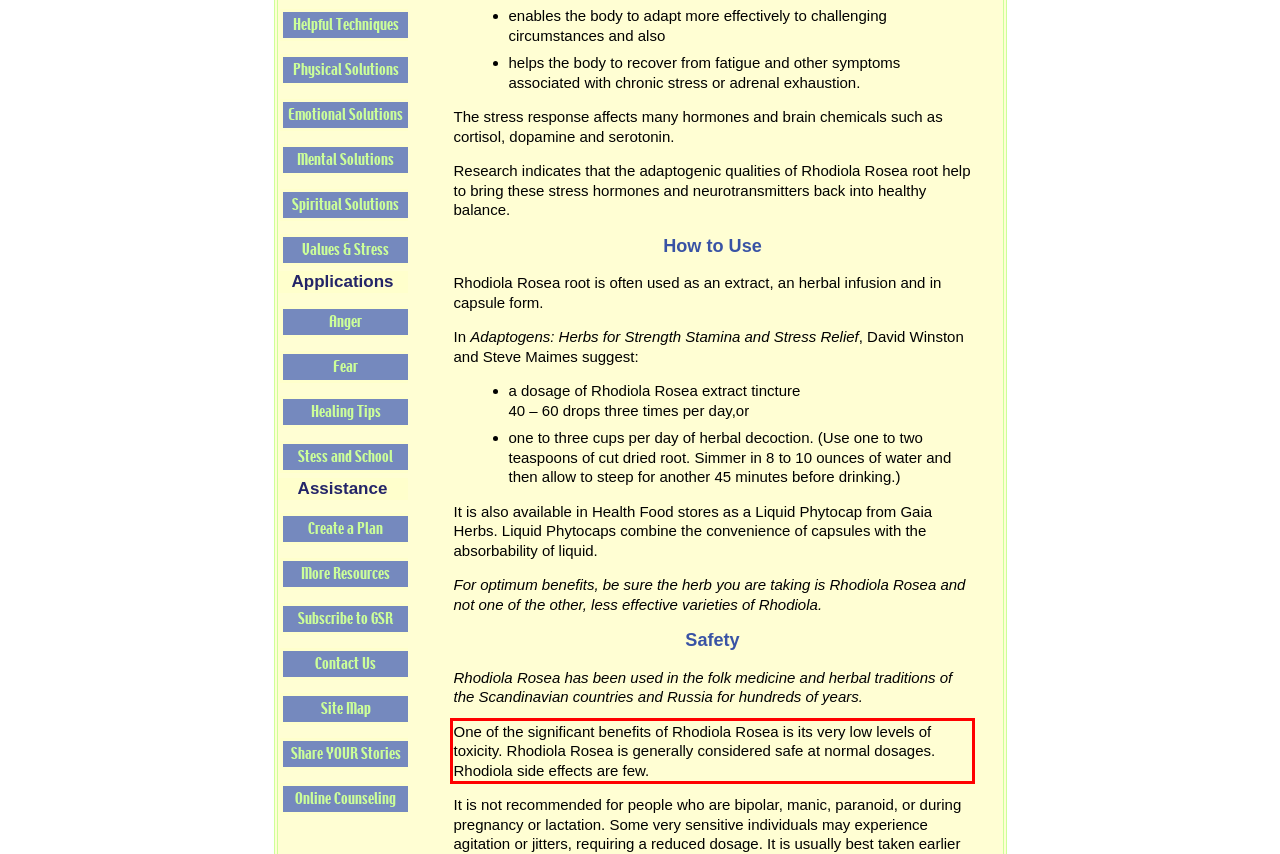Using the provided screenshot of a webpage, recognize the text inside the red rectangle bounding box by performing OCR.

One of the significant benefits of Rhodiola Rosea is its very low levels of toxicity. Rhodiola Rosea is generally considered safe at normal dosages. Rhodiola side effects are few.